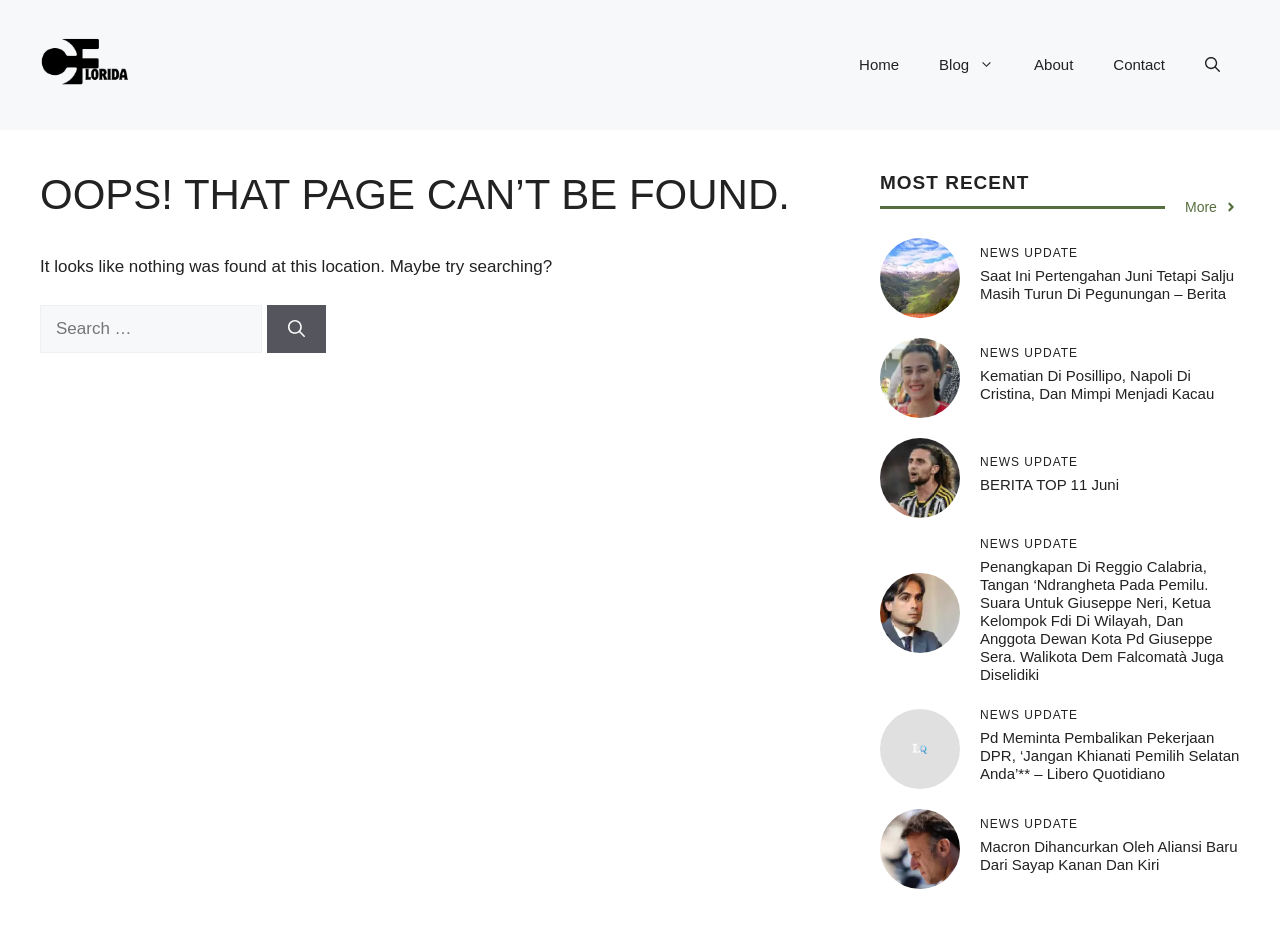Find the bounding box coordinates of the area to click in order to follow the instruction: "Click the 'Home' link".

[0.656, 0.038, 0.718, 0.102]